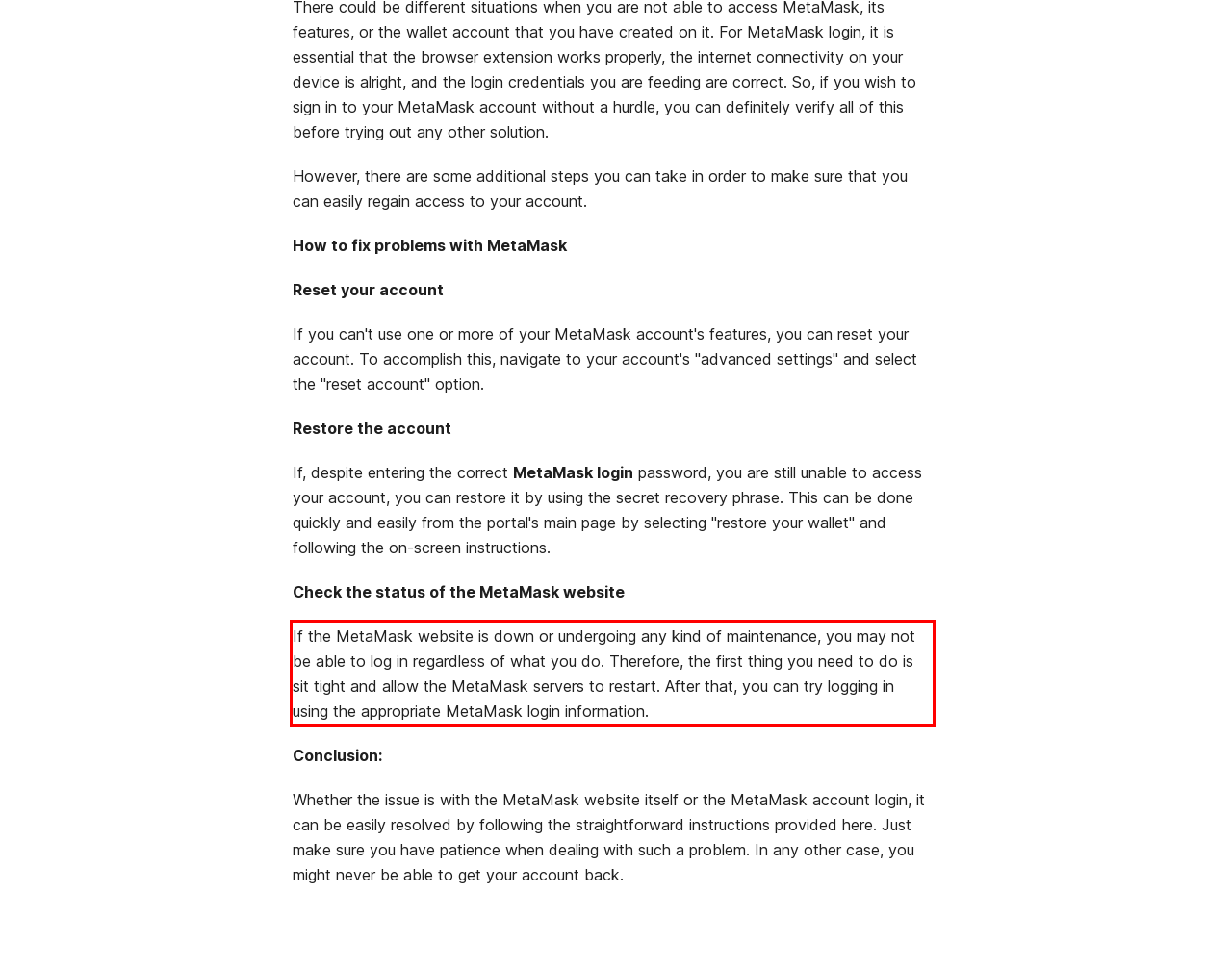Examine the webpage screenshot, find the red bounding box, and extract the text content within this marked area.

If the MetaMask website is down or undergoing any kind of maintenance, you may not be able to log in regardless of what you do. Therefore, the first thing you need to do is sit tight and allow the MetaMask servers to restart. After that, you can try logging in using the appropriate MetaMask login information.